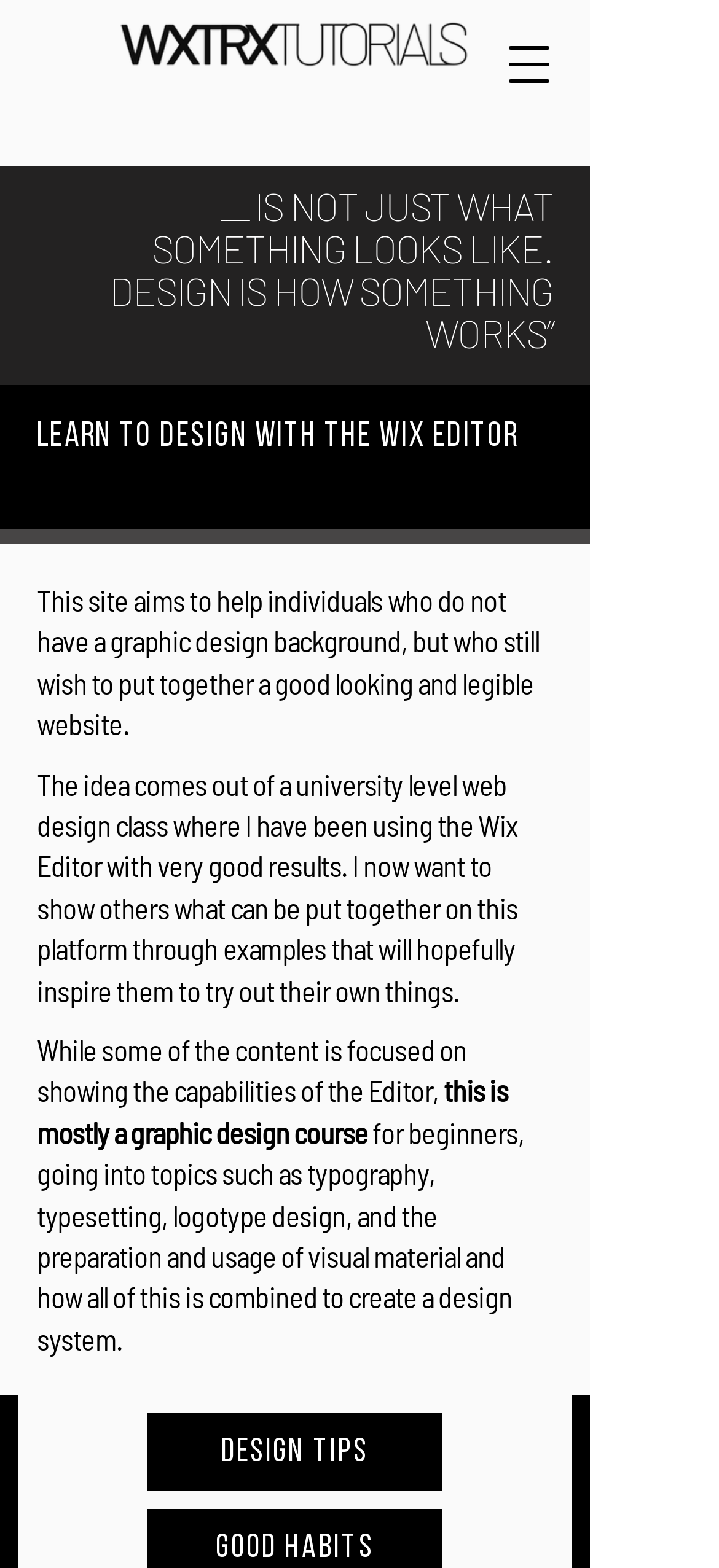From the webpage screenshot, predict the bounding box coordinates (top-left x, top-left y, bottom-right x, bottom-right y) for the UI element described here: aria-label="Open navigation menu"

[0.672, 0.012, 0.8, 0.071]